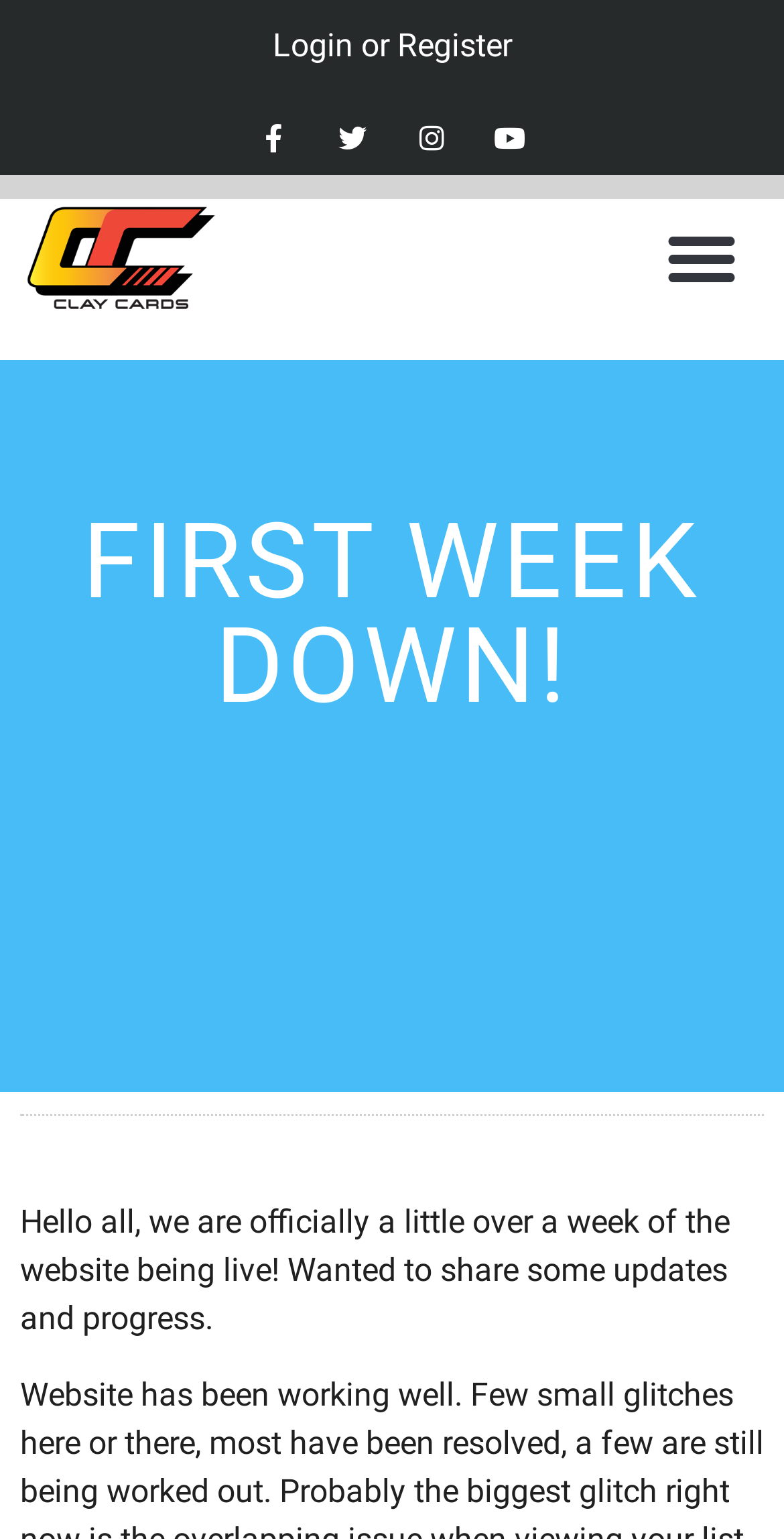How many social media links are there?
Analyze the image and deliver a detailed answer to the question.

I counted the number of social media links by looking at the links with icons, which are Facebook, Twitter, Instagram, and Youtube.